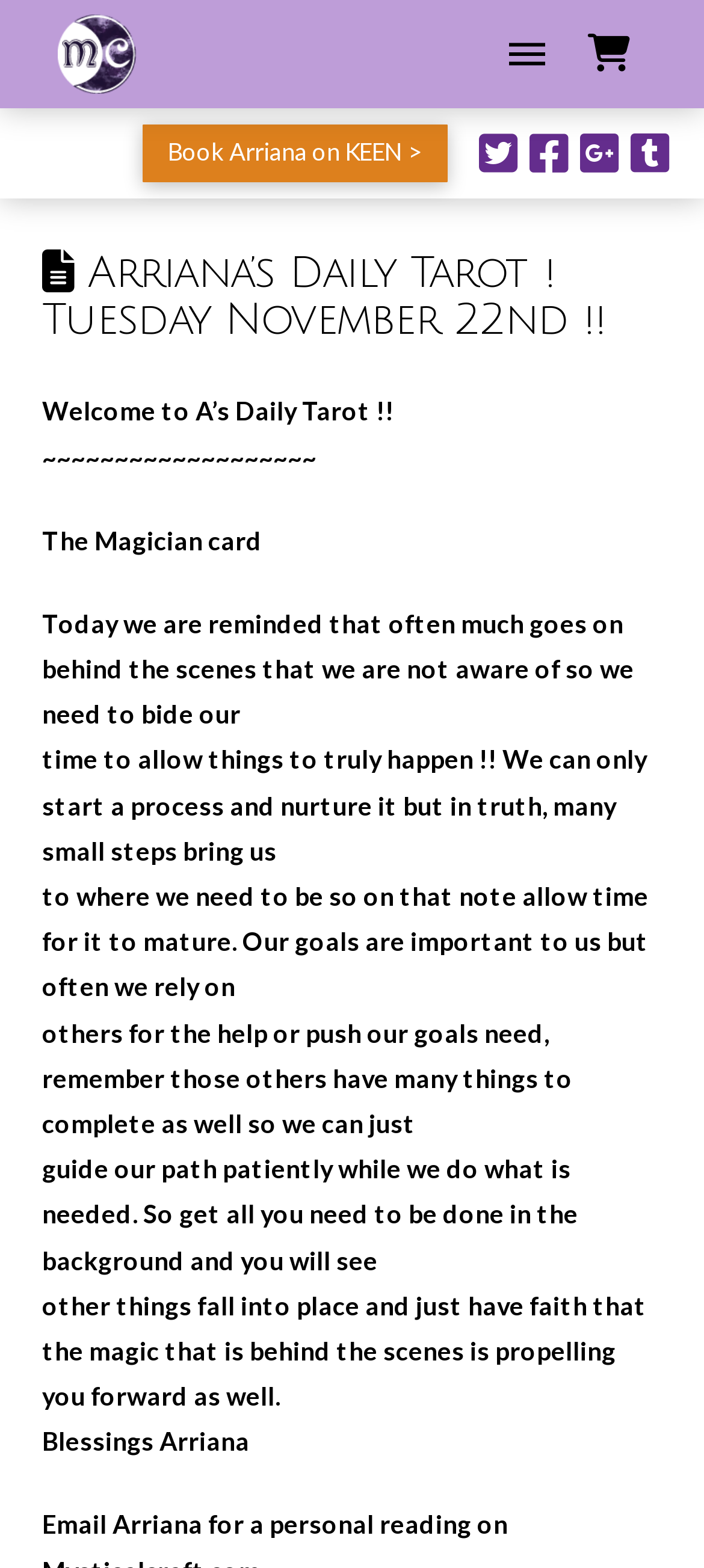How many paragraphs are there in the tarot reading?
Using the visual information, respond with a single word or phrase.

6